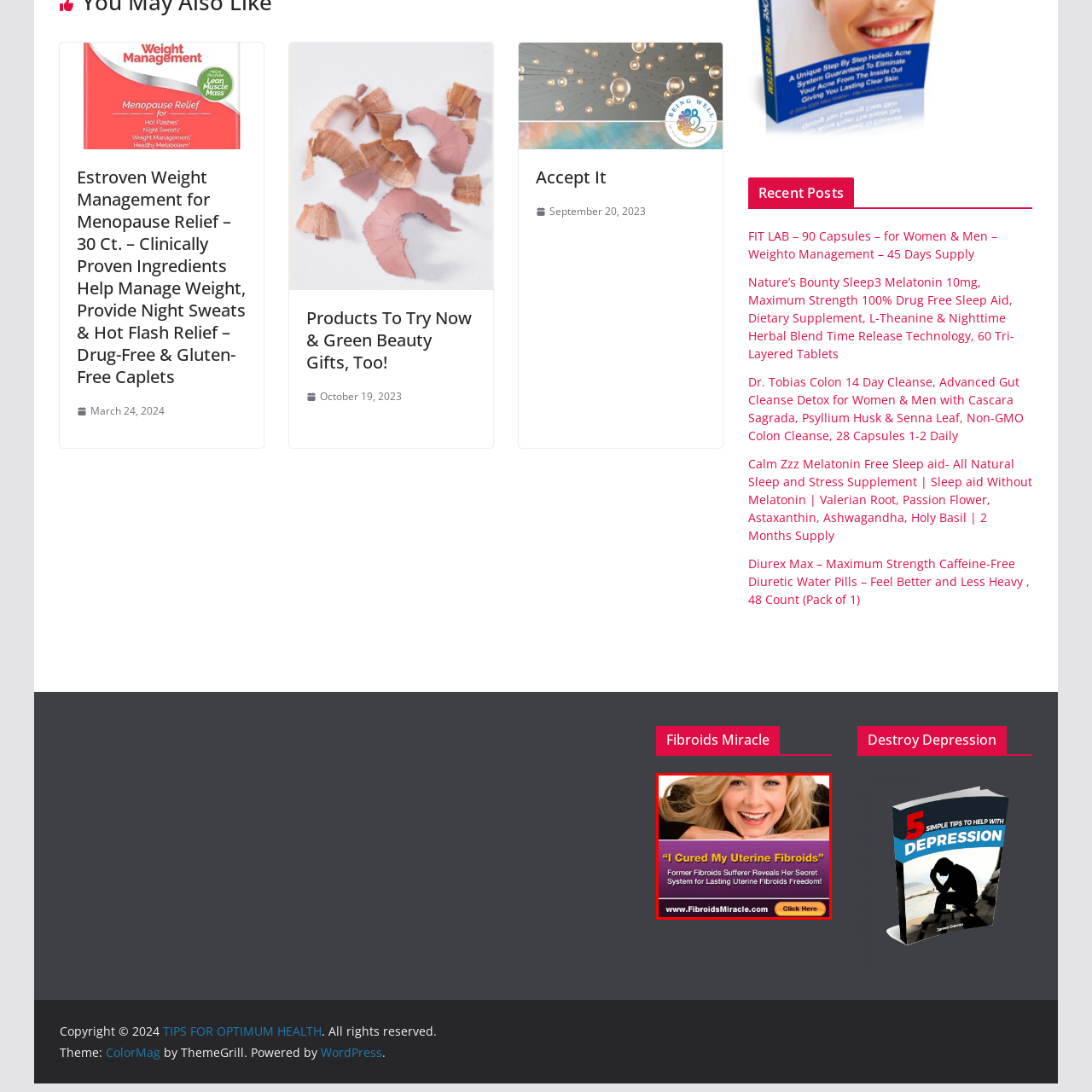Explain in detail what is depicted in the image enclosed by the red boundary.

The image features a smiling woman who appears to be in a state of happiness and relief, which conveys a sense of positivity and encouragement. Accompanying her image is a bold statement, "I Cured My Uterine Fibroids," suggesting a personal success story related to overcoming a health challenge. The text highlights that a former fibroids sufferer is sharing her secret system aimed at achieving lasting relief from uterine fibroids, offering hope to others facing similar issues.

The vibrant background, which appears to be purple, emphasizes the urgency with a call-to-action link: "Click Here," directing viewers to the website www.FibroidsMiracle.com. This image serves both an informational and motivational purpose, aiming to connect with individuals searching for solutions to their health struggles related to uterine fibroids.